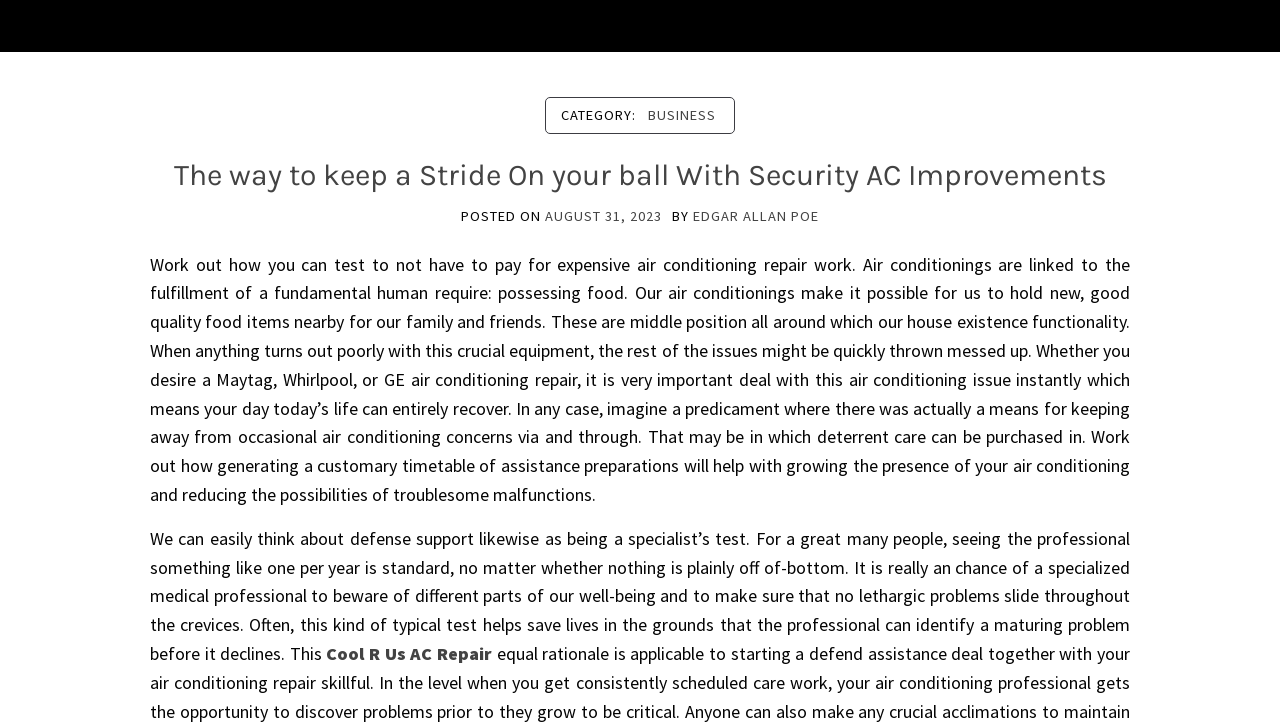Extract the bounding box for the UI element that matches this description: "Cool R Us AC Repair".

[0.255, 0.887, 0.384, 0.918]